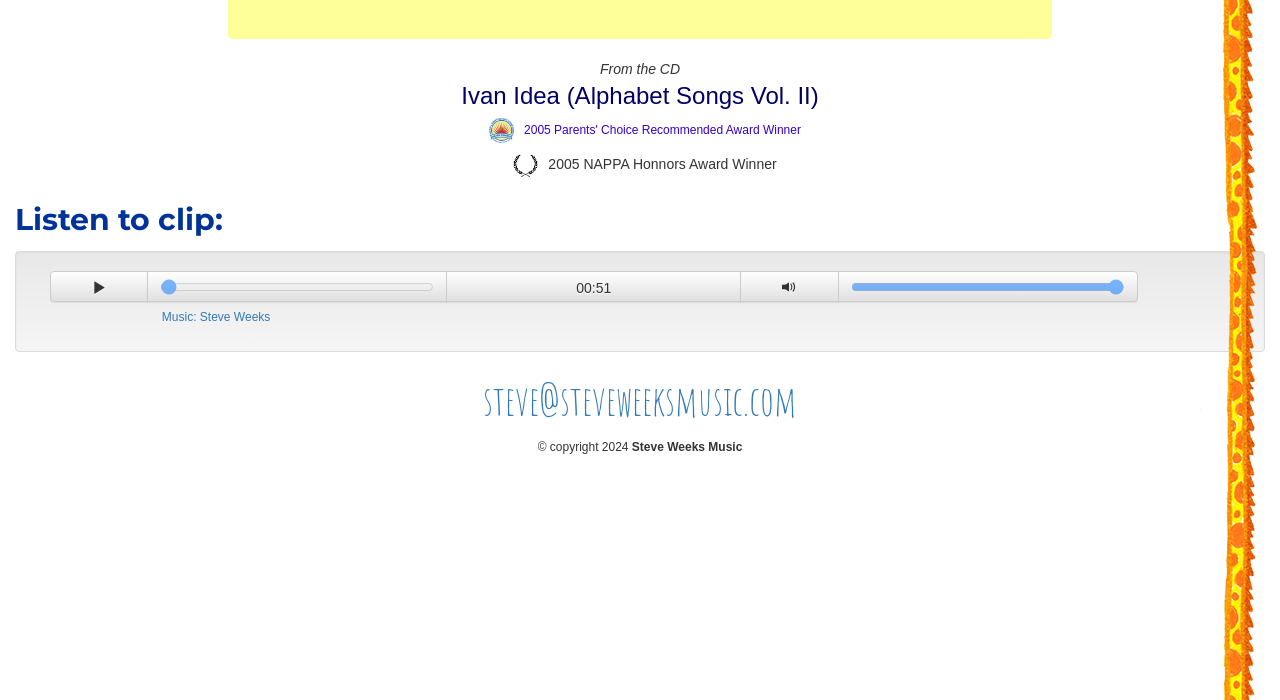Calculate the bounding box coordinates of the UI element given the description: "input value="0" value="0"".

[0.125, 0.4, 0.339, 0.42]